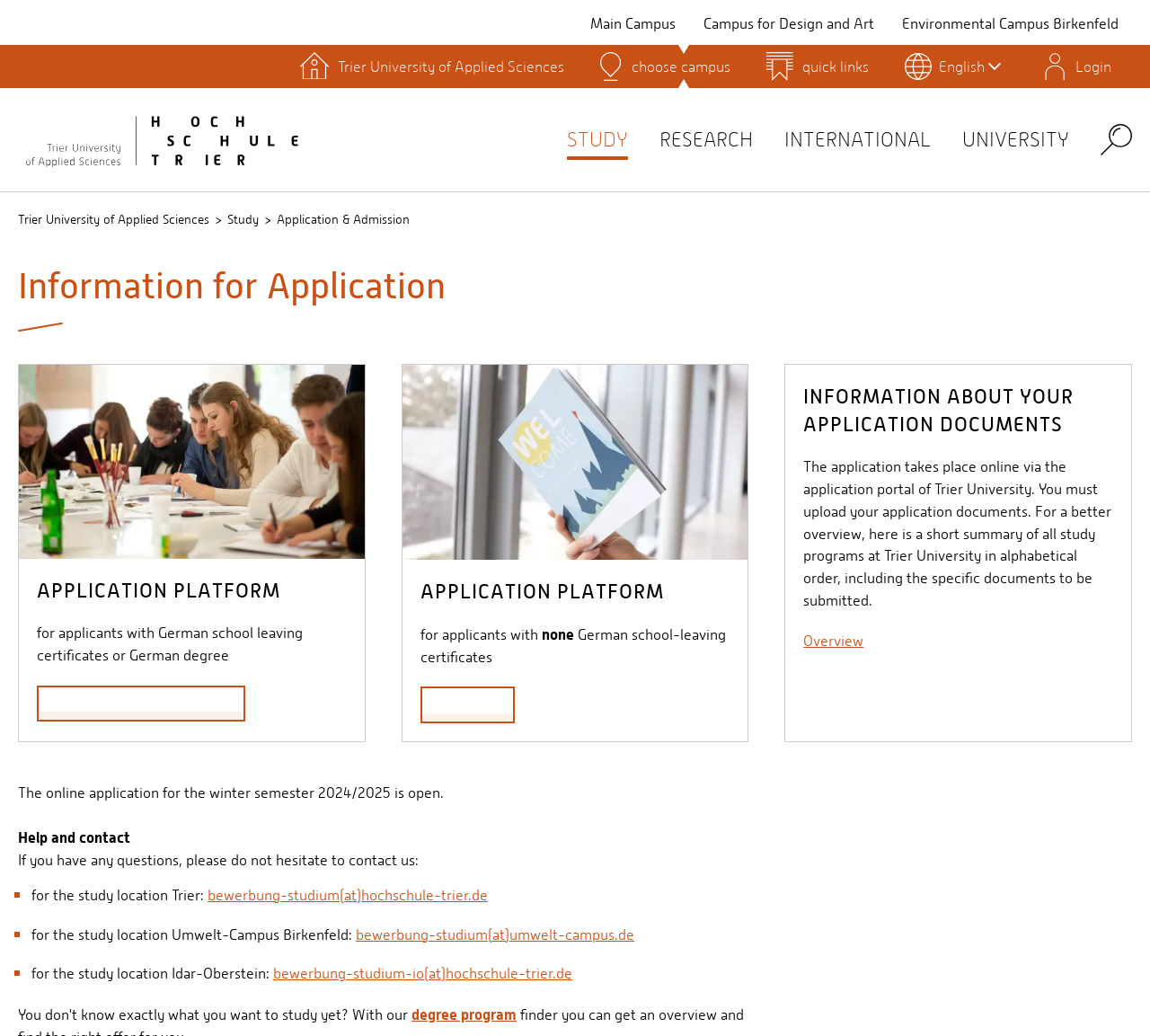What is the purpose of the application platform?
Please answer the question with as much detail and depth as you can.

I deduced this answer by analyzing the text and links related to the application platform, which suggests that it is a portal for applicants to submit their applications.